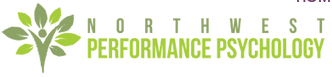What does the tree symbolize in the logo?
Please use the image to deliver a detailed and complete answer.

According to the caption, the tree symbolizes growth and vitality, reflecting the core mission of the organization to enhance mental well-being and performance.